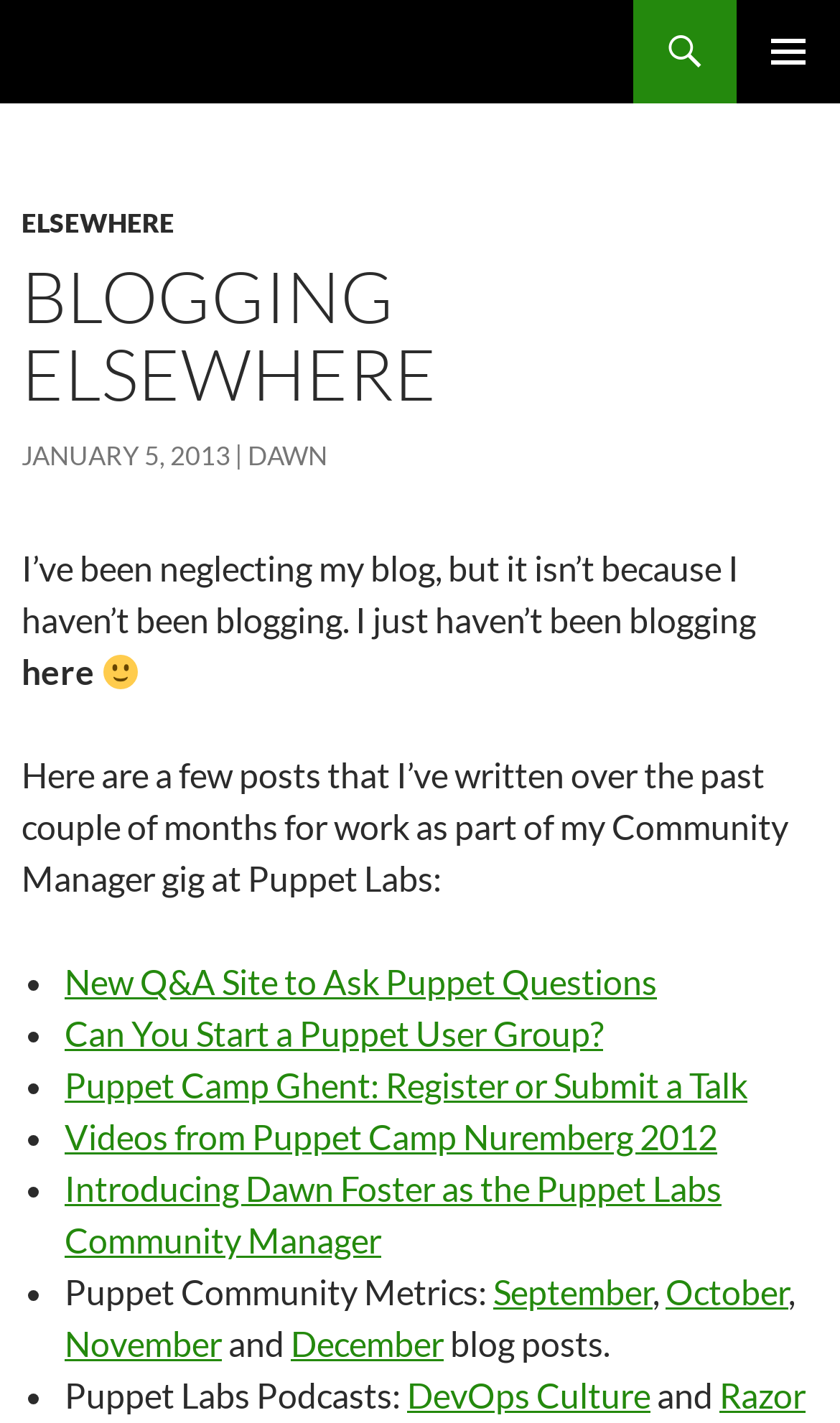How many links are listed under 'Puppet Community Metrics'?
Carefully analyze the image and provide a detailed answer to the question.

The number of links can be determined by looking at the list of links under 'Puppet Community Metrics', which includes 'September', 'October', and 'November'.